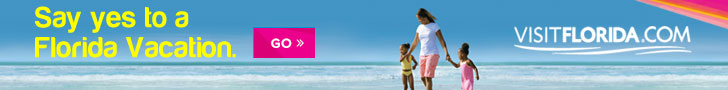What is the purpose of the 'GO' button in the image?
Refer to the image and provide a detailed answer to the question.

The caption states that the 'GO' button adds an interactive element to the image, urging viewers to explore further, which suggests that the button is a call-to-action that encourages users to learn more about Florida vacations or to start planning a trip.